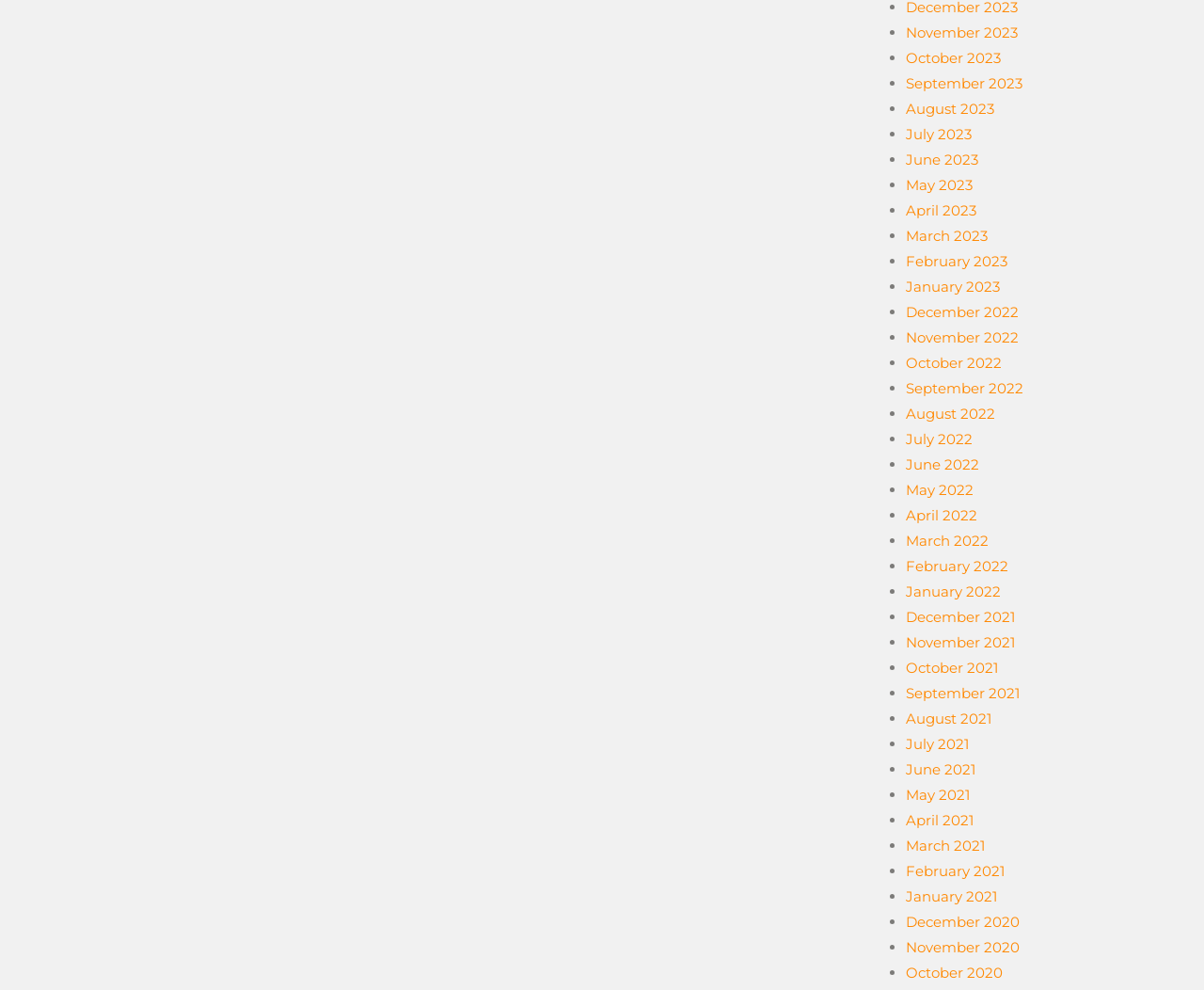Please determine the bounding box coordinates of the section I need to click to accomplish this instruction: "View October 2022".

[0.752, 0.358, 0.832, 0.376]